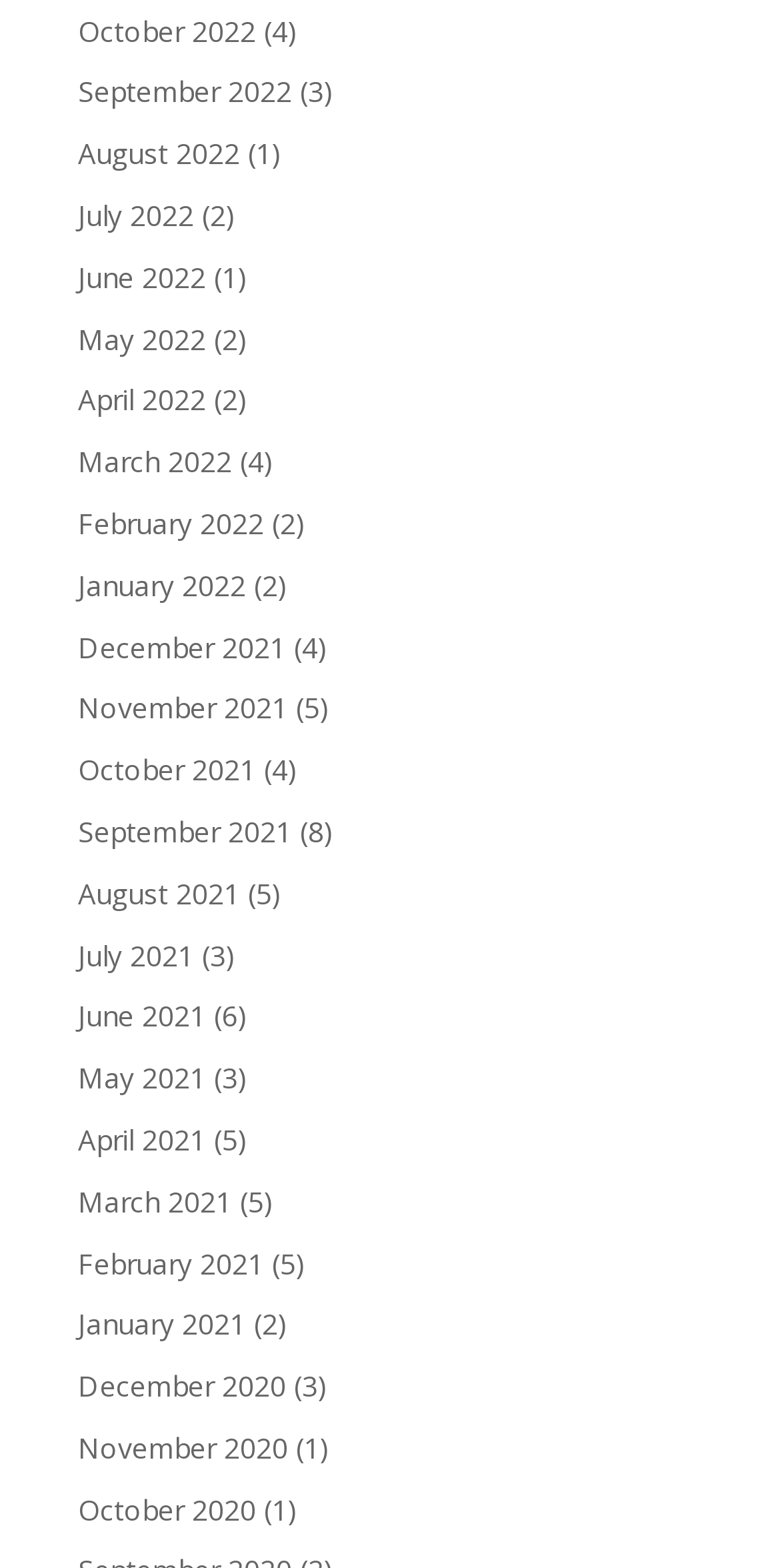Specify the bounding box coordinates of the area to click in order to execute this command: 'View Texas Saltwater Fishing magazine'. The coordinates should consist of four float numbers ranging from 0 to 1, and should be formatted as [left, top, right, bottom].

None